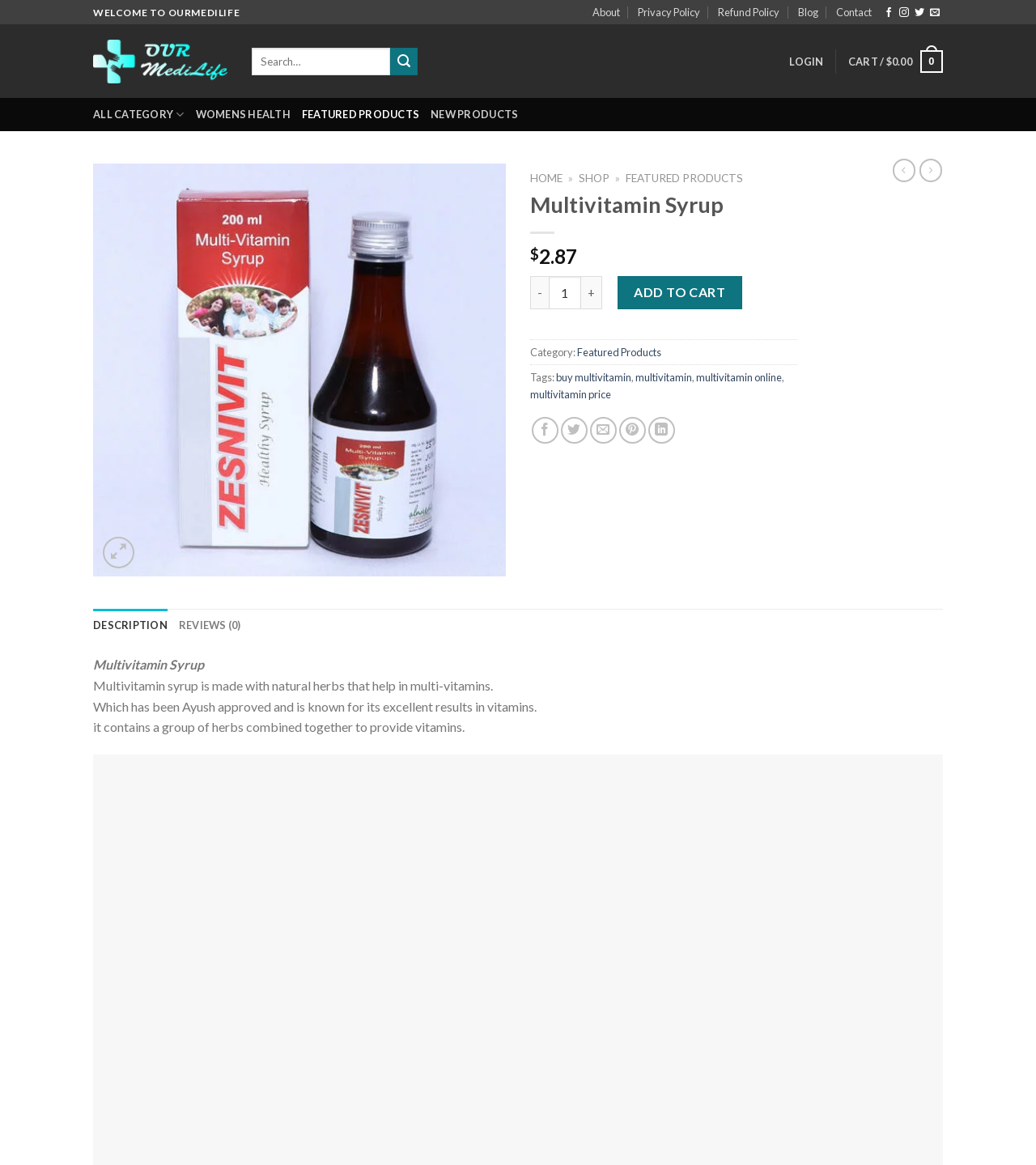How many reviews are there for Multivitamin Syrup?
Answer the question with a thorough and detailed explanation.

The number of reviews for Multivitamin Syrup can be found on the product page, where it is displayed as 'REVIEWS (0)' next to the 'DESCRIPTION' tab.